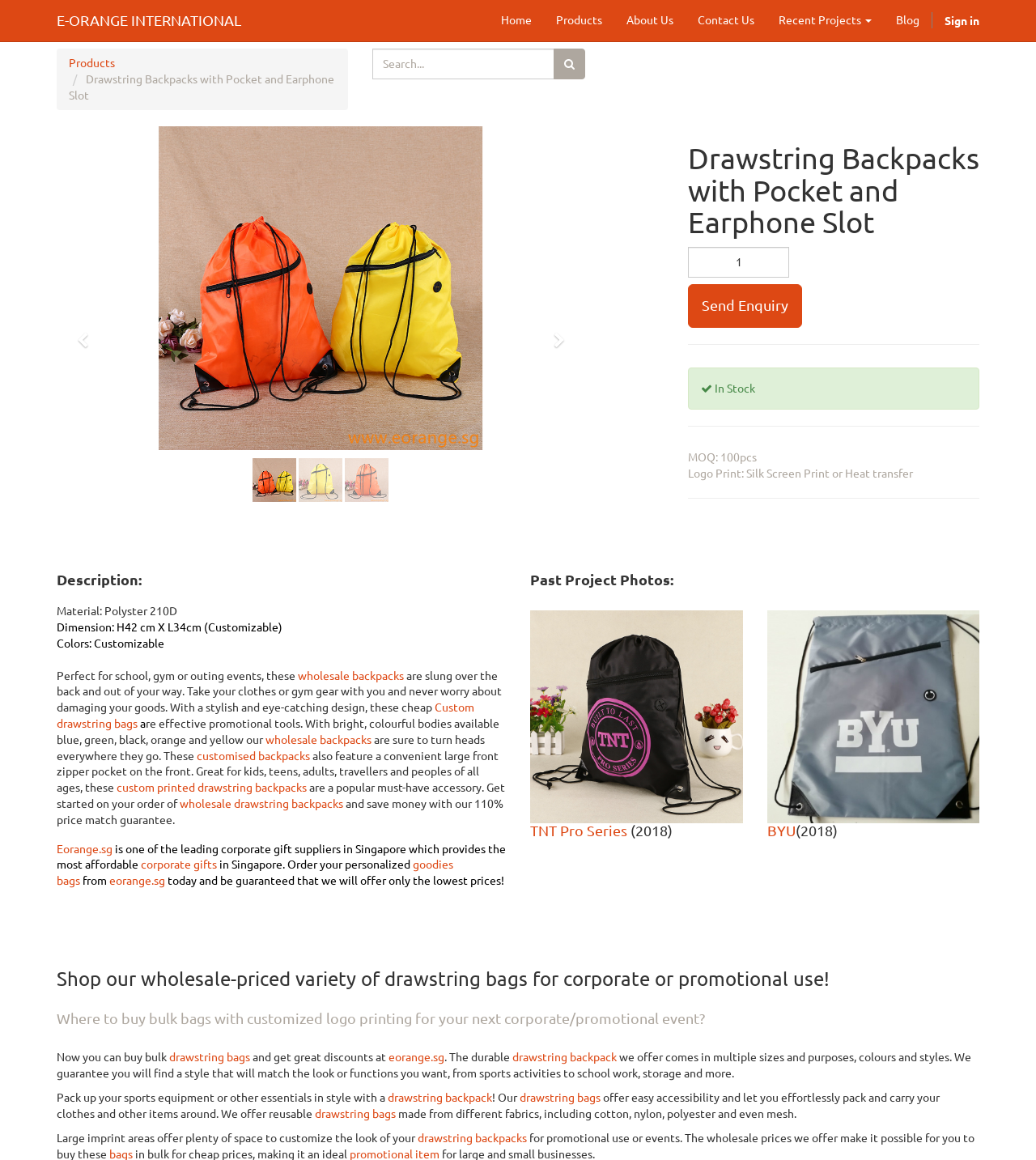Find and specify the bounding box coordinates that correspond to the clickable region for the instruction: "Search for products".

[0.359, 0.042, 0.535, 0.068]